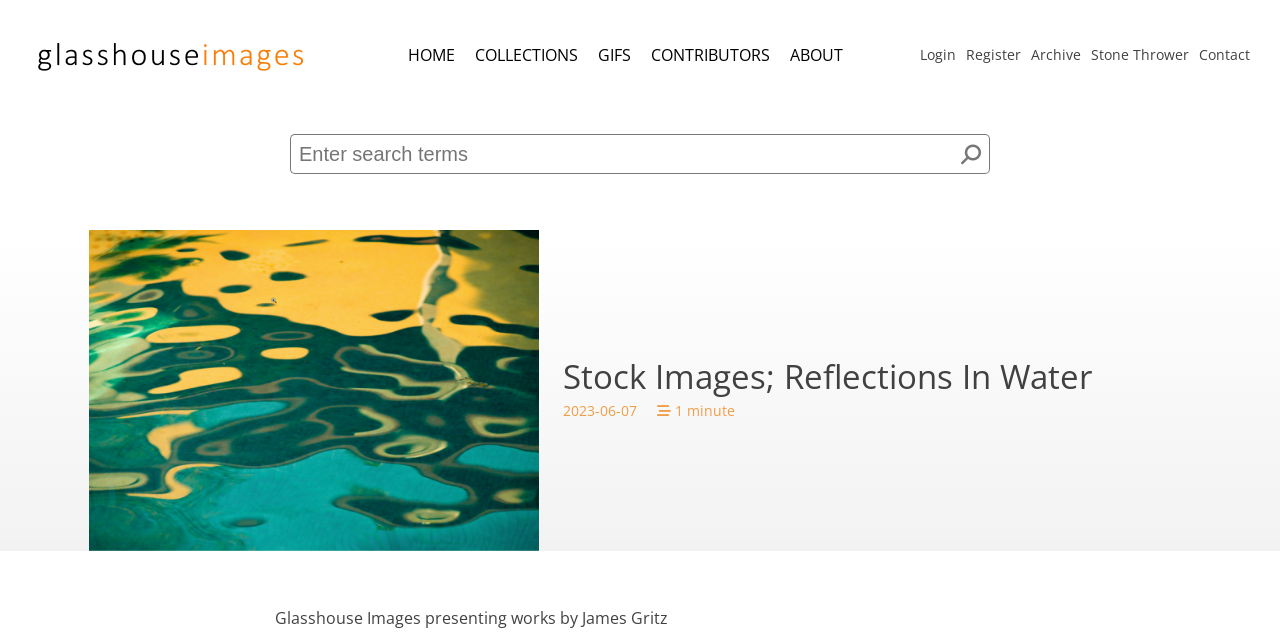Please determine the bounding box coordinates for the element that should be clicked to follow these instructions: "search for images".

[0.227, 0.209, 0.744, 0.271]